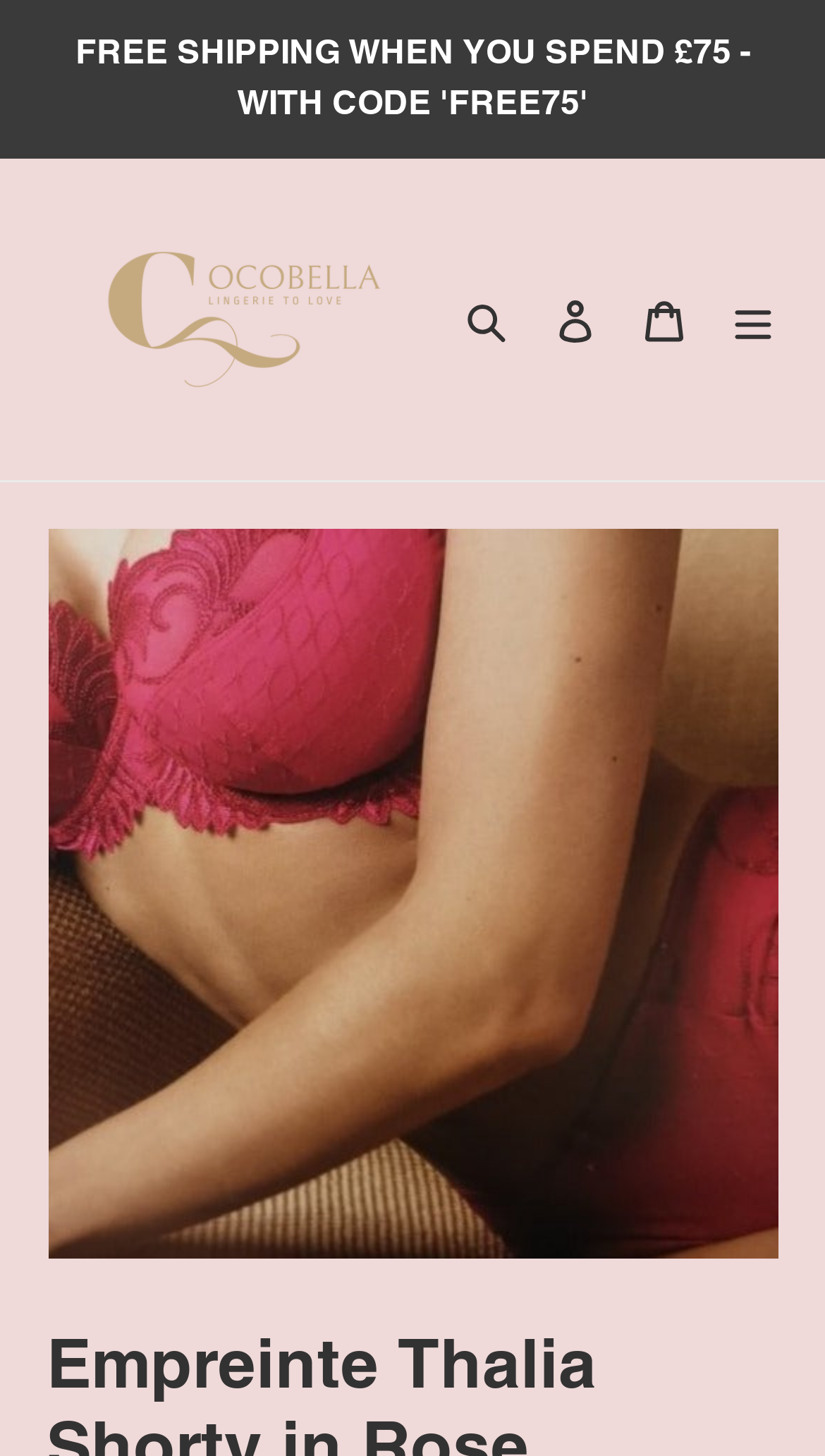Determine the bounding box of the UI component based on this description: "Search". The bounding box coordinates should be four float values between 0 and 1, i.e., [left, top, right, bottom].

[0.536, 0.189, 0.644, 0.25]